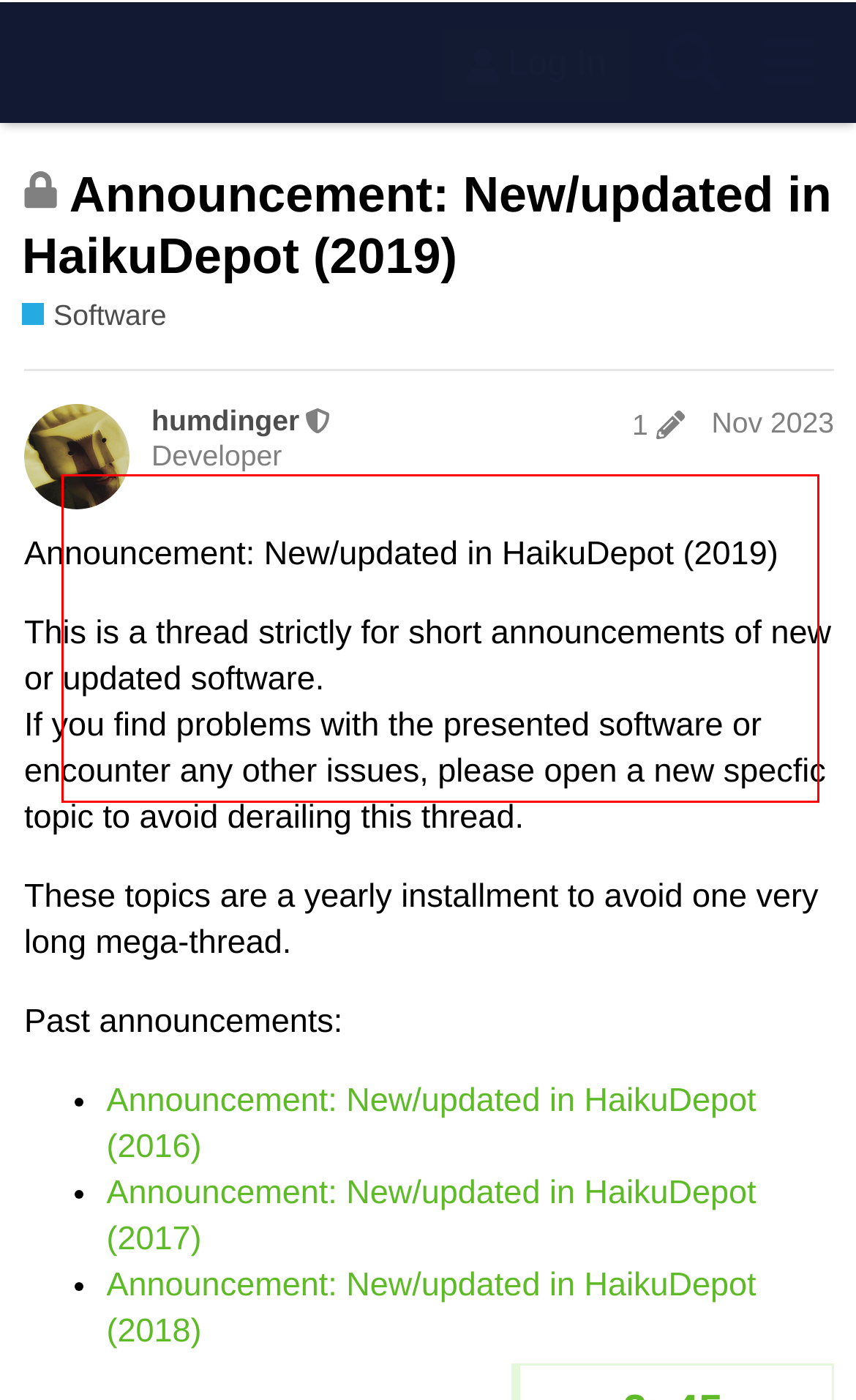Given the screenshot of the webpage, identify the red bounding box, and recognize the text content inside that red bounding box.

Open Origin Package is a Tracker Add-On that finds the package(s) of any selected file(s) and opens it in the preferred application. By default that is HaikuDepot where you could uninstall the package, or look at its description or the ‘Contents’ tab to see what other files are part of that package and where they are.